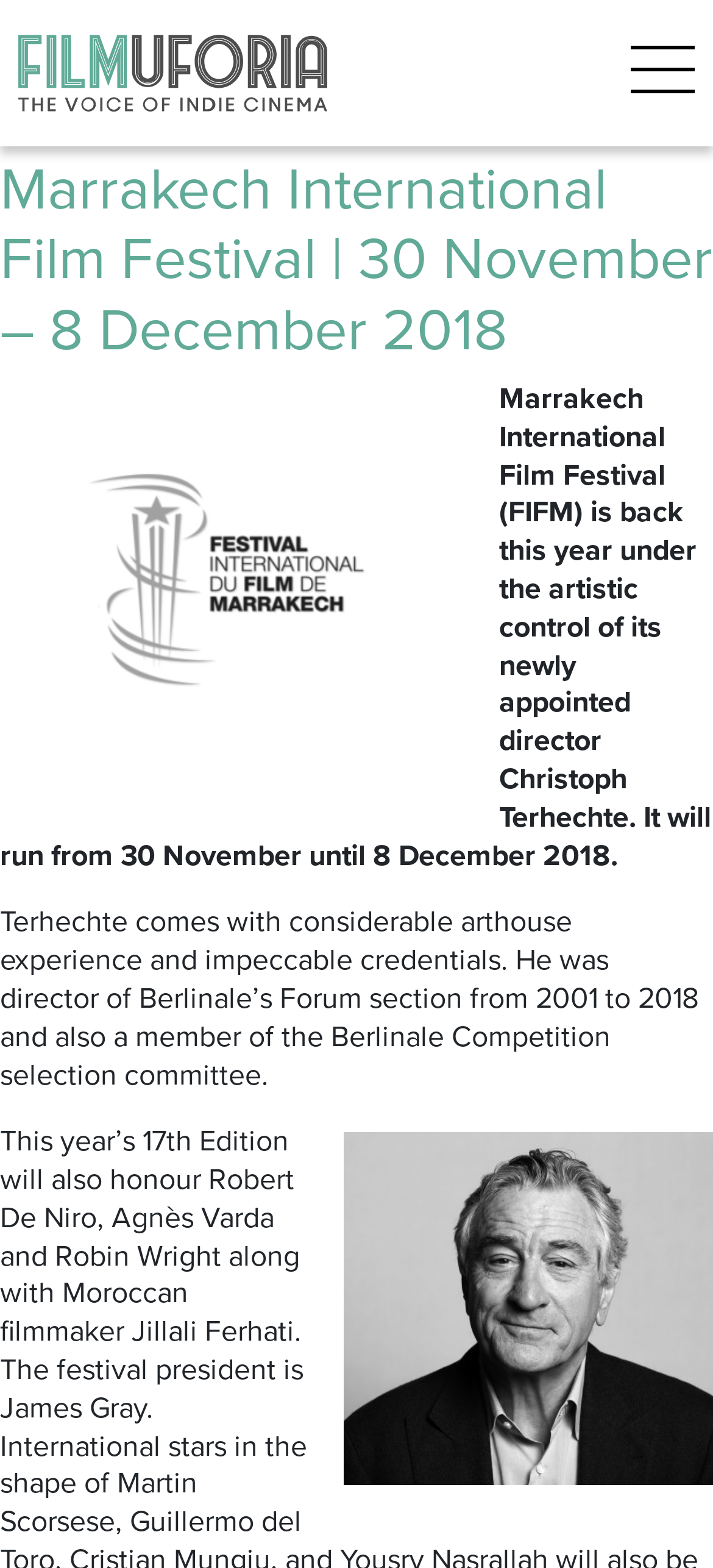What is the name of the film festival mentioned?
Based on the screenshot, provide a one-word or short-phrase response.

Marrakech International Film Festival